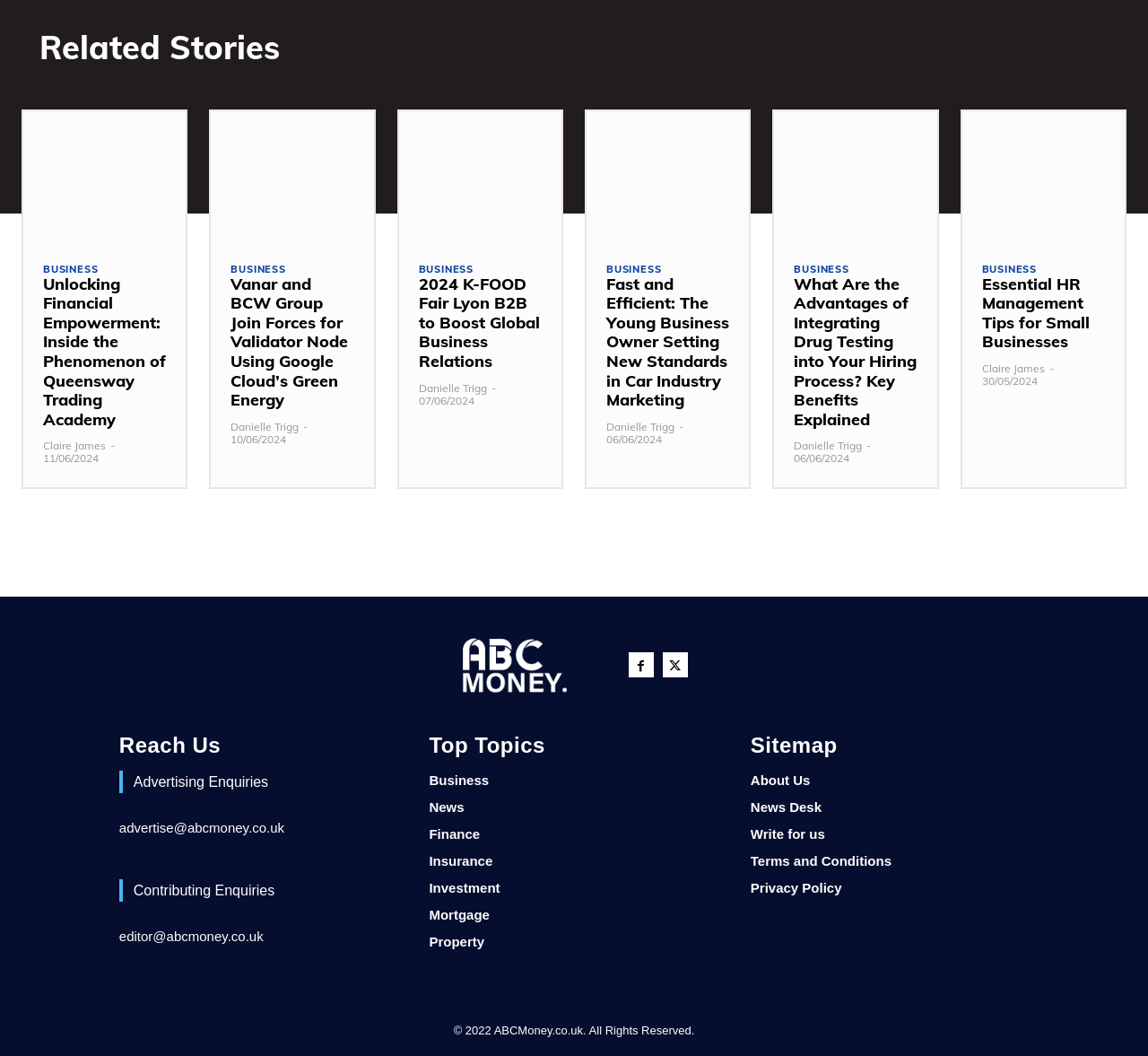How many articles are listed on the webpage?
Please provide a single word or phrase as your answer based on the screenshot.

5